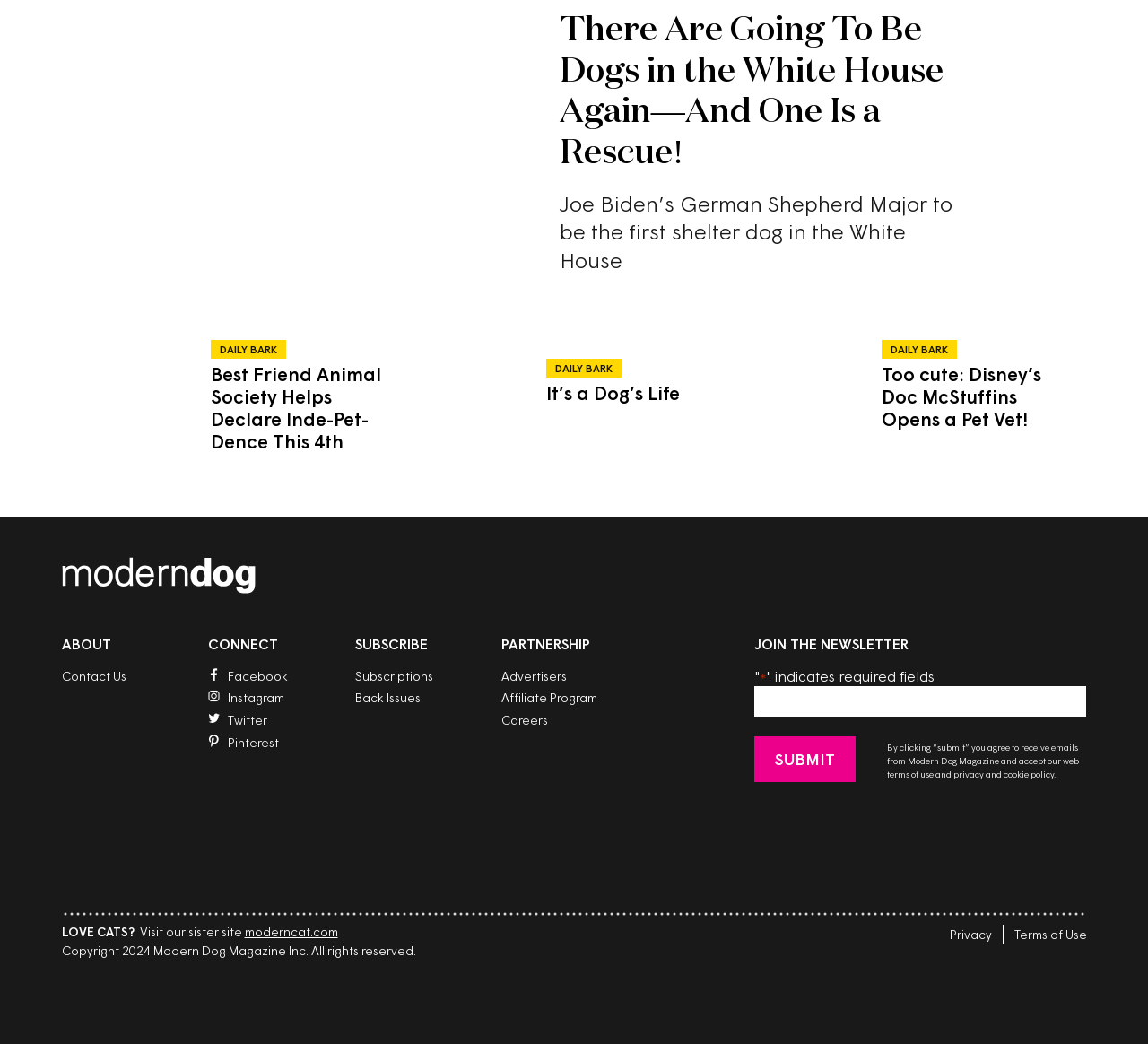Refer to the element description alt="Apple App Store Button" and identify the corresponding bounding box in the screenshot. Format the coordinates as (top-left x, top-left y, bottom-right x, bottom-right y) with values in the range of 0 to 1.

[0.704, 0.561, 0.821, 0.577]